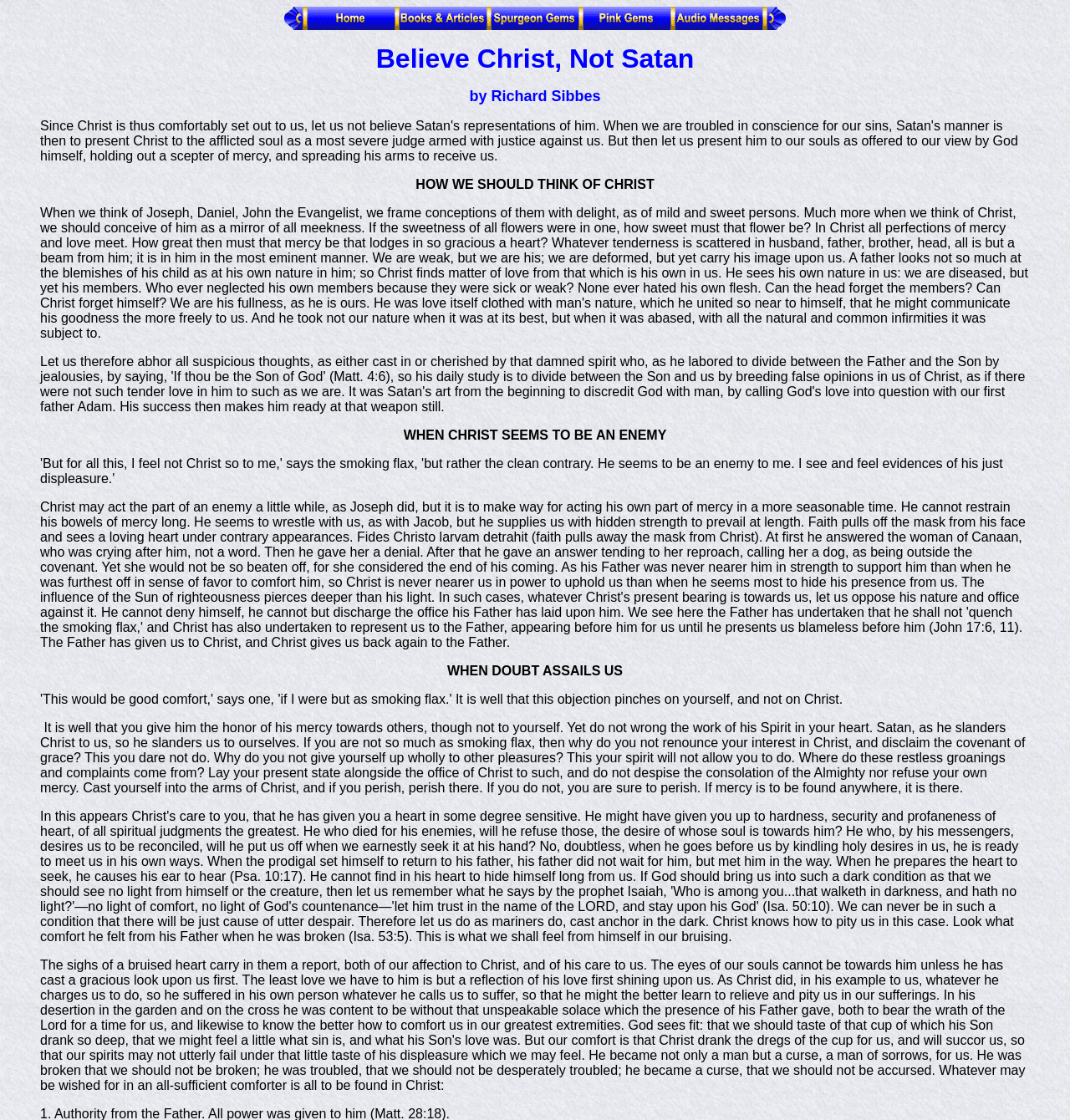Find the bounding box of the element with the following description: "alt="Home" name="navbar_B1"". The coordinates must be four float numbers between 0 and 1, formatted as [left, top, right, bottom].

[0.285, 0.016, 0.371, 0.029]